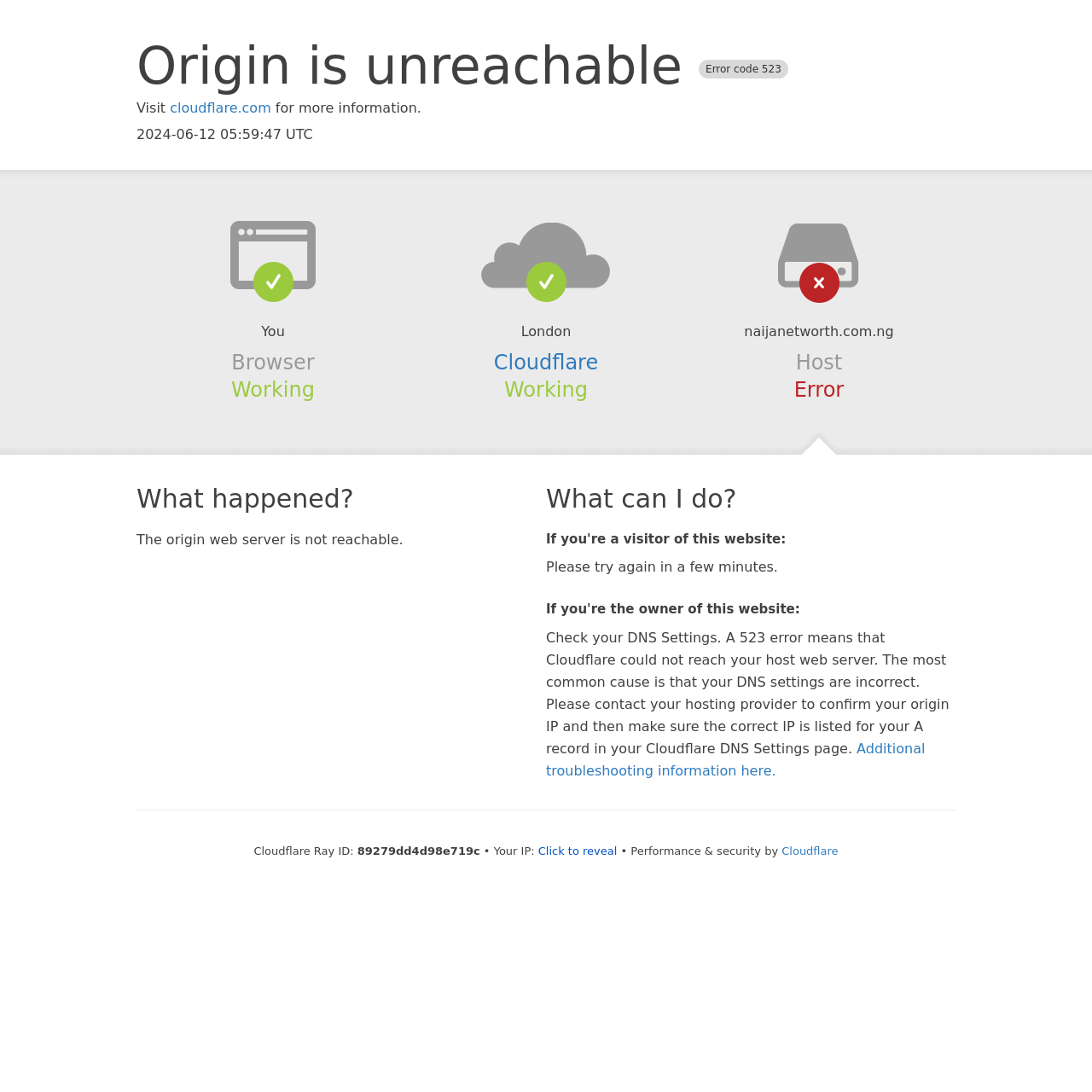Could you please study the image and provide a detailed answer to the question:
What is the current status of the host?

The current status of the host is mentioned in the section 'Host' on the webpage as 'Error'.